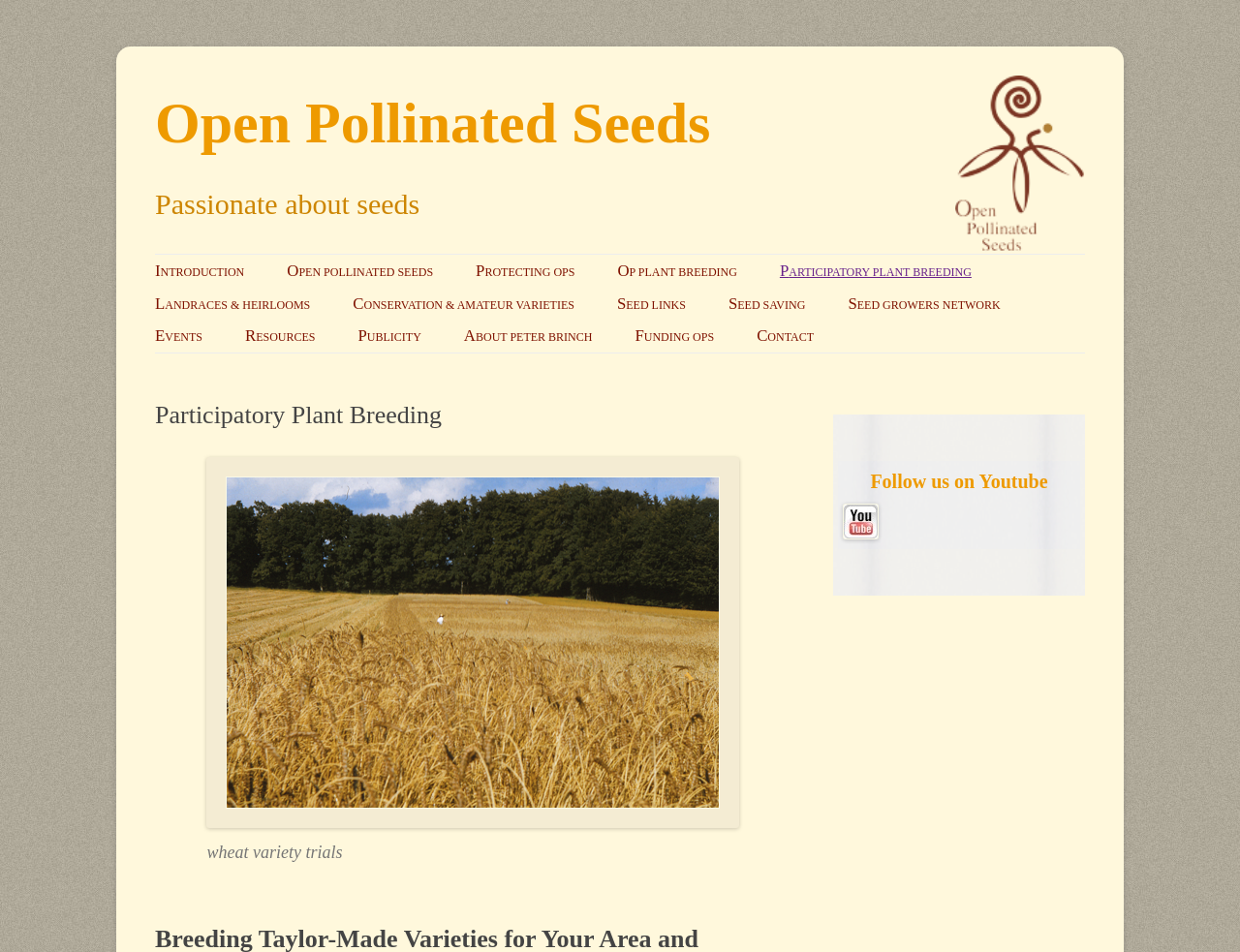Given the description of a UI element: "Facebook", identify the bounding box coordinates of the matching element in the webpage screenshot.

None